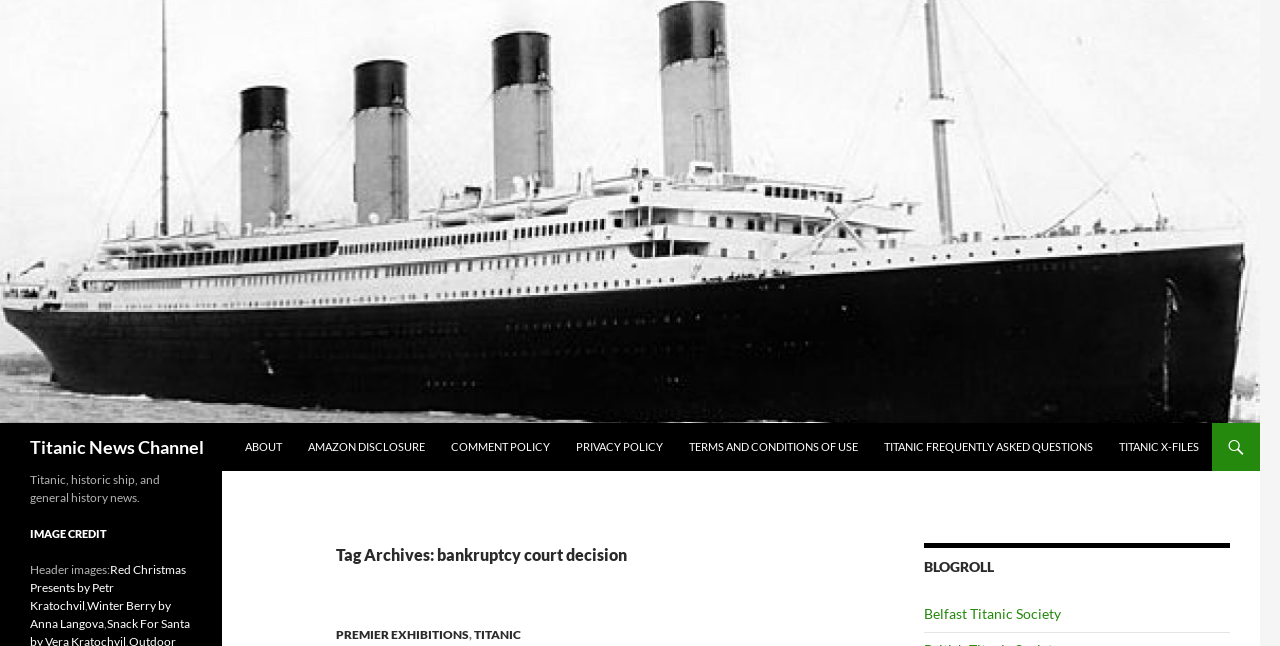Determine the webpage's heading and output its text content.

Titanic News Channel